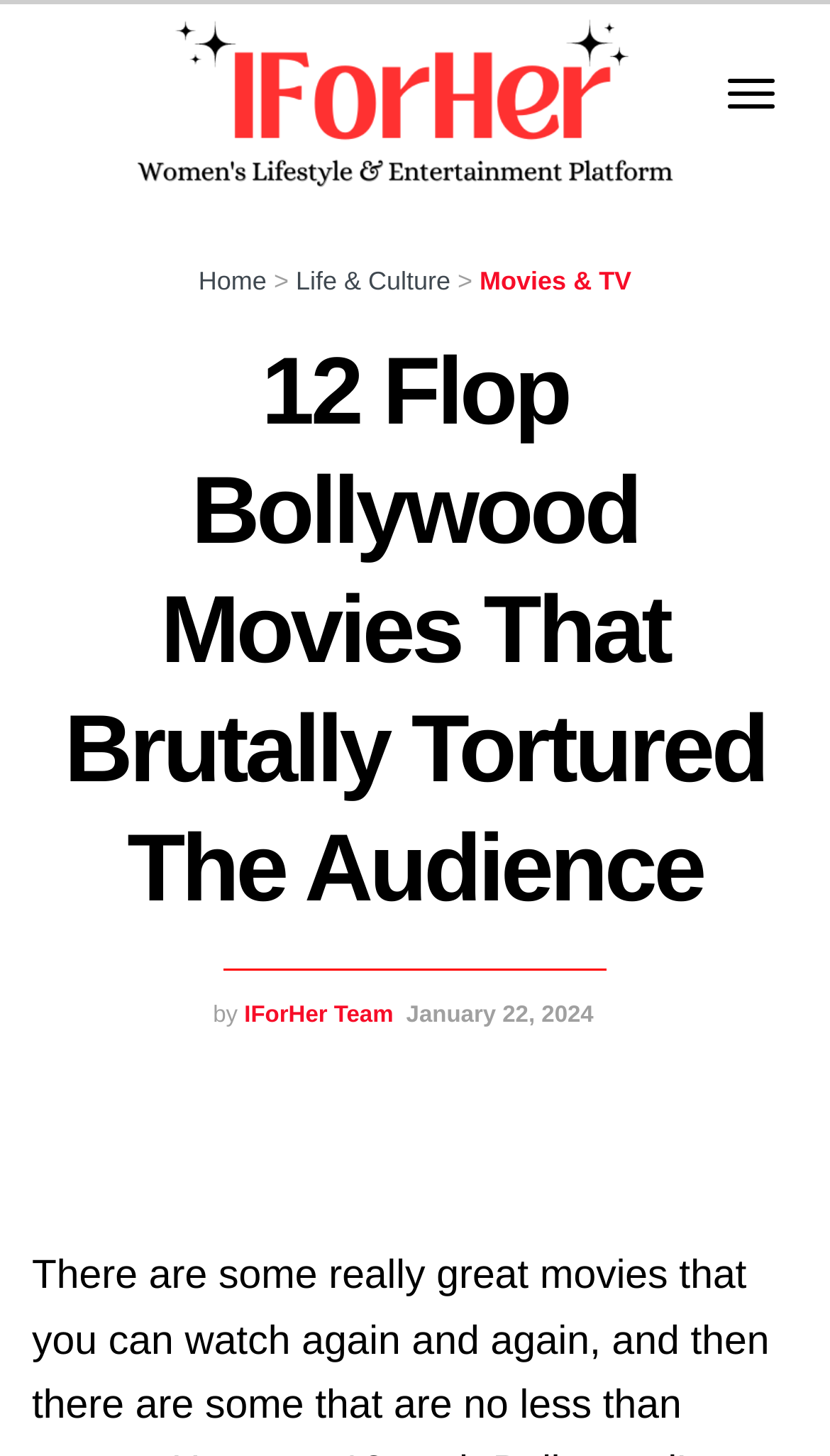Provide a thorough description of the webpage you see.

The webpage appears to be an article listing the worst Bollywood movies that were flops at the box office. At the top left of the page, there is a logo or image of "IFORHER" with a corresponding link. To the right of this logo, there is another image with no description. 

Below these images, there is a navigation menu with links to "Home", "Life & Culture", and "Movies & TV". The menu items are arranged horizontally, with "Home" on the left and "Movies & TV" on the right.

The main content of the page is headed by a title "12 Flop Bollywood Movies That Brutally Tortured The Audience", which takes up a significant portion of the page. Below the title, there is a byline indicating that the article was written by "IForHer Team" and published on "January 22, 2024".